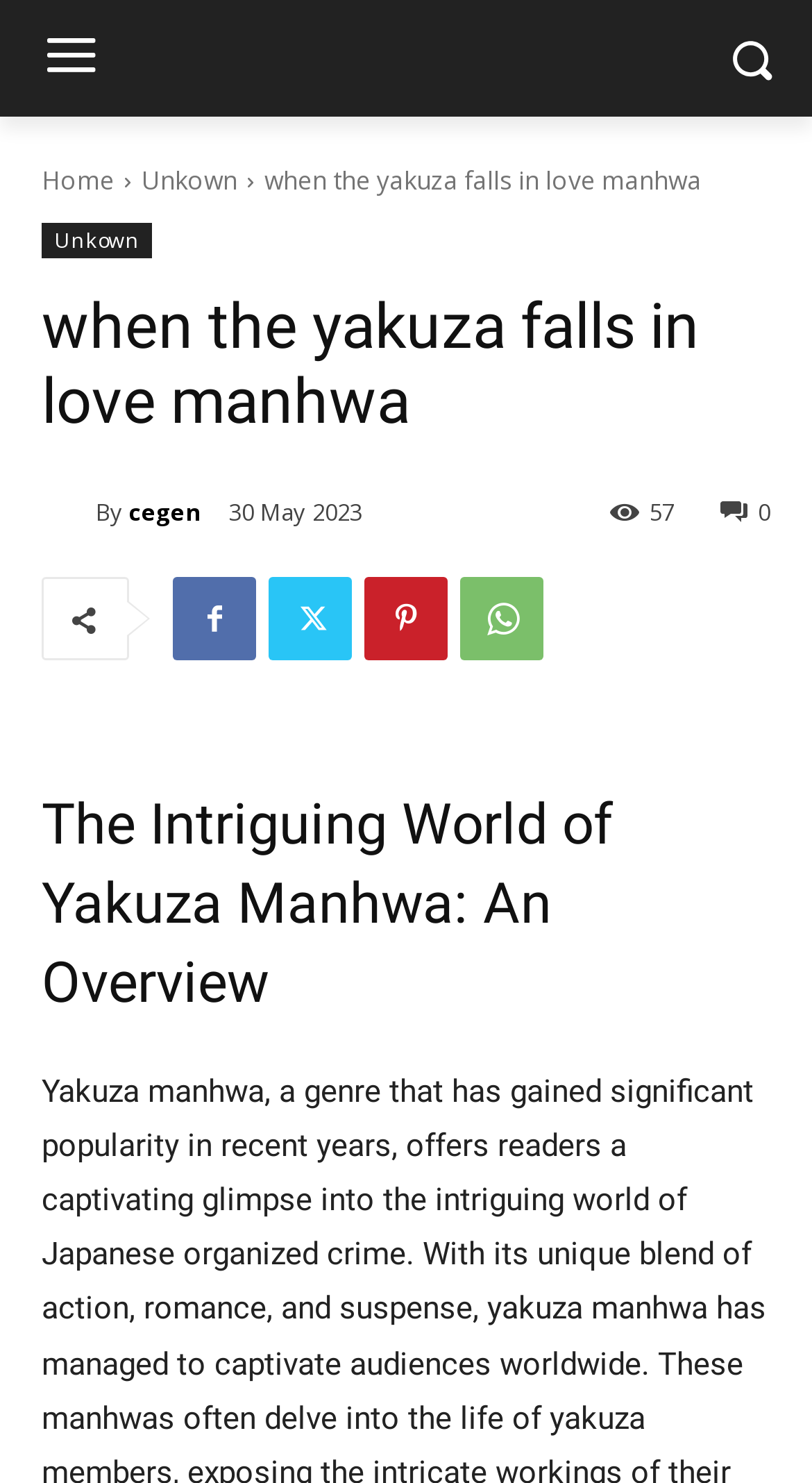When was the manhwa last updated?
Refer to the image and give a detailed response to the question.

The update date can be found next to the author's name, which is displayed as a time element with the text '30 May 2023'.